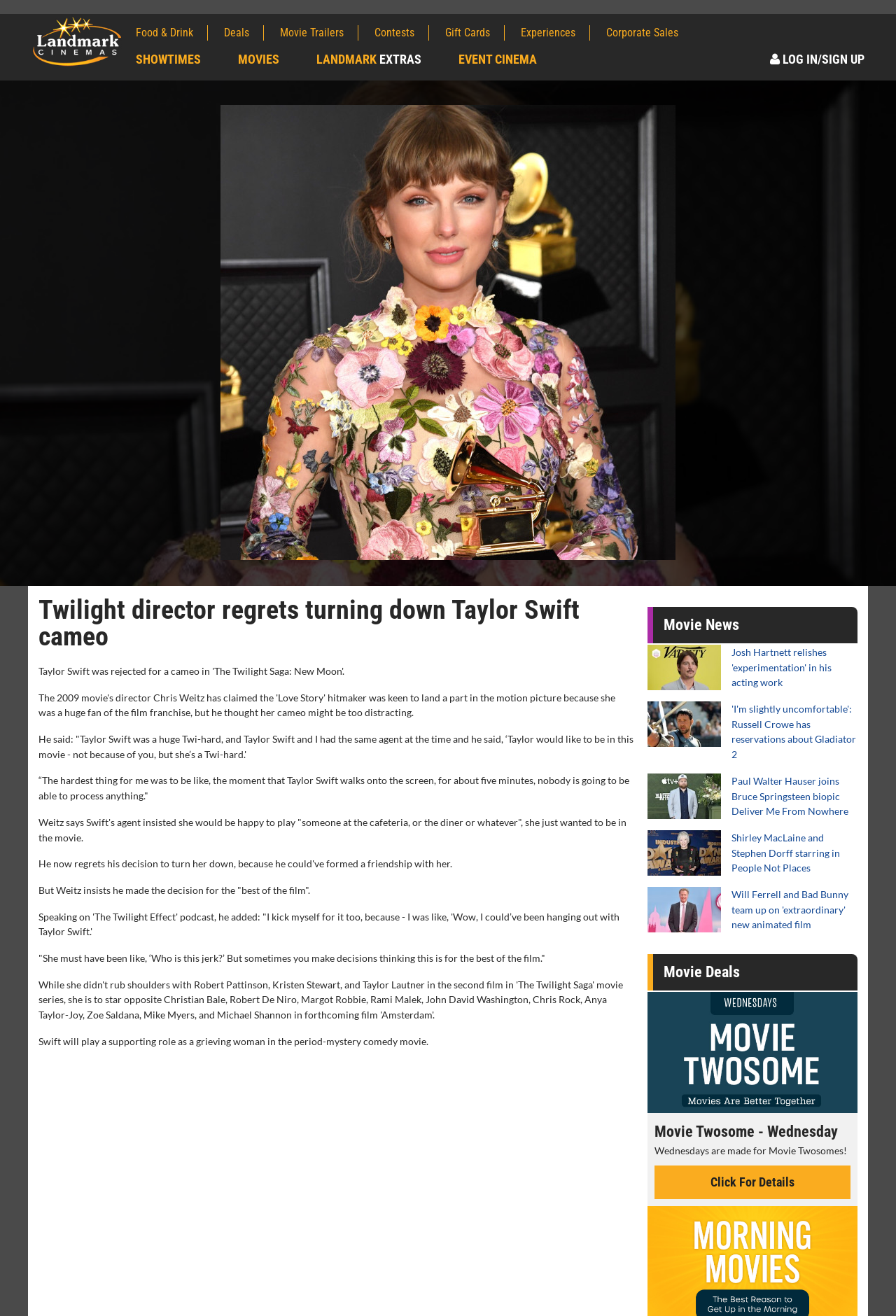Identify the main title of the webpage and generate its text content.

Twilight director regrets turning down Taylor Swift cameo